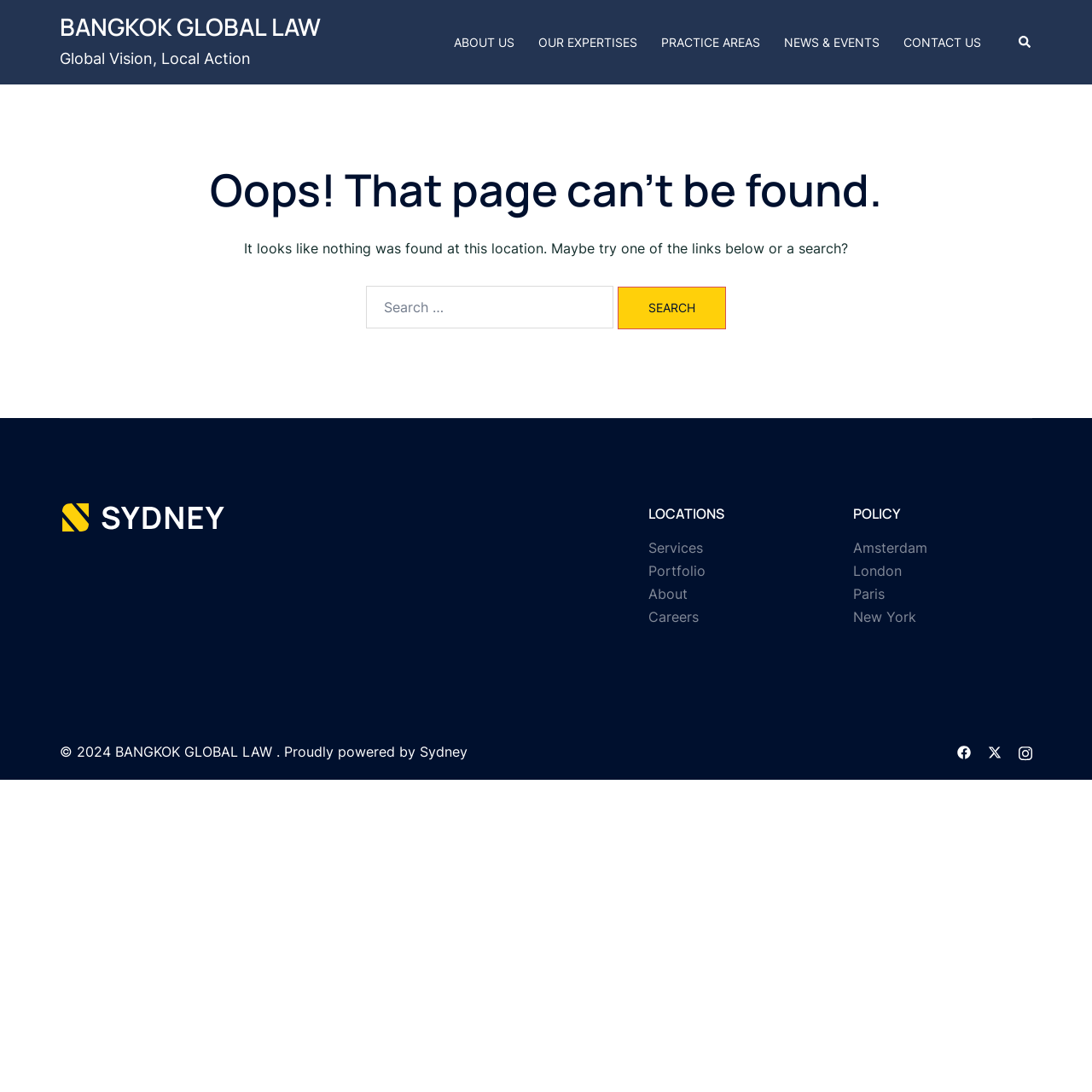Highlight the bounding box coordinates of the element that should be clicked to carry out the following instruction: "Search for something". The coordinates must be given as four float numbers ranging from 0 to 1, i.e., [left, top, right, bottom].

[0.335, 0.262, 0.562, 0.301]